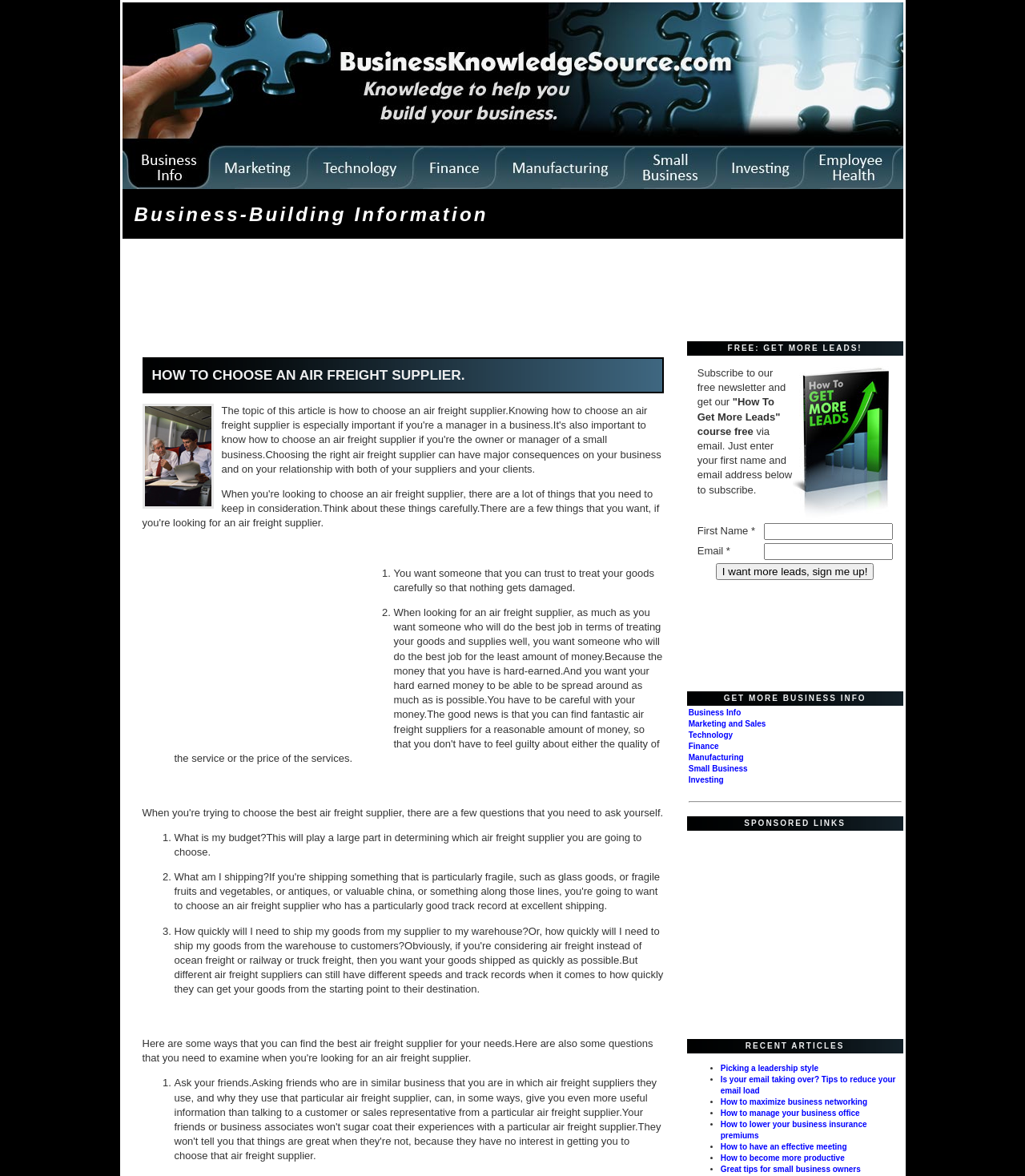Based on the description "Small Business", find the bounding box of the specified UI element.

[0.672, 0.65, 0.729, 0.657]